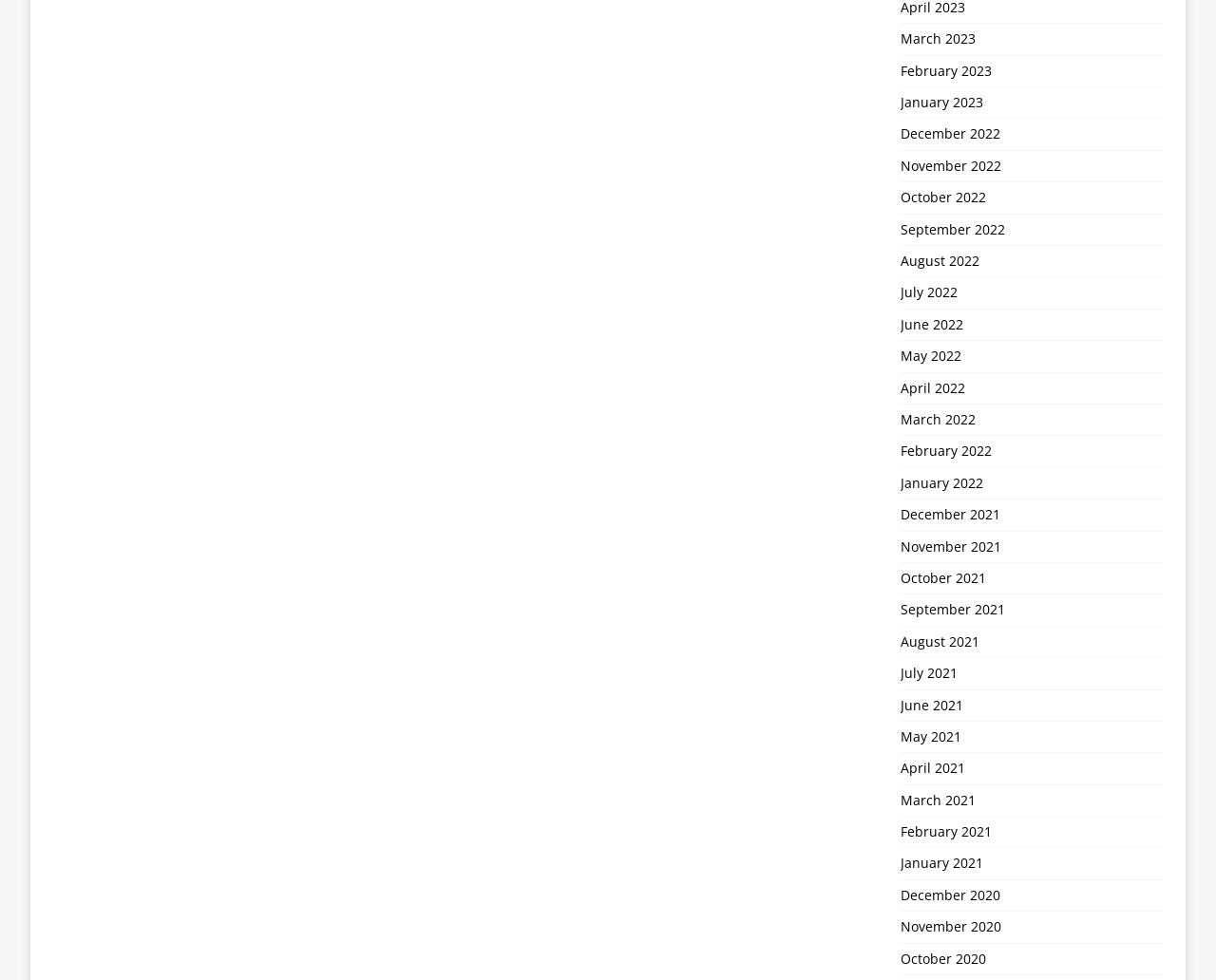Locate the bounding box coordinates of the segment that needs to be clicked to meet this instruction: "View February 2022".

[0.74, 0.445, 0.955, 0.477]